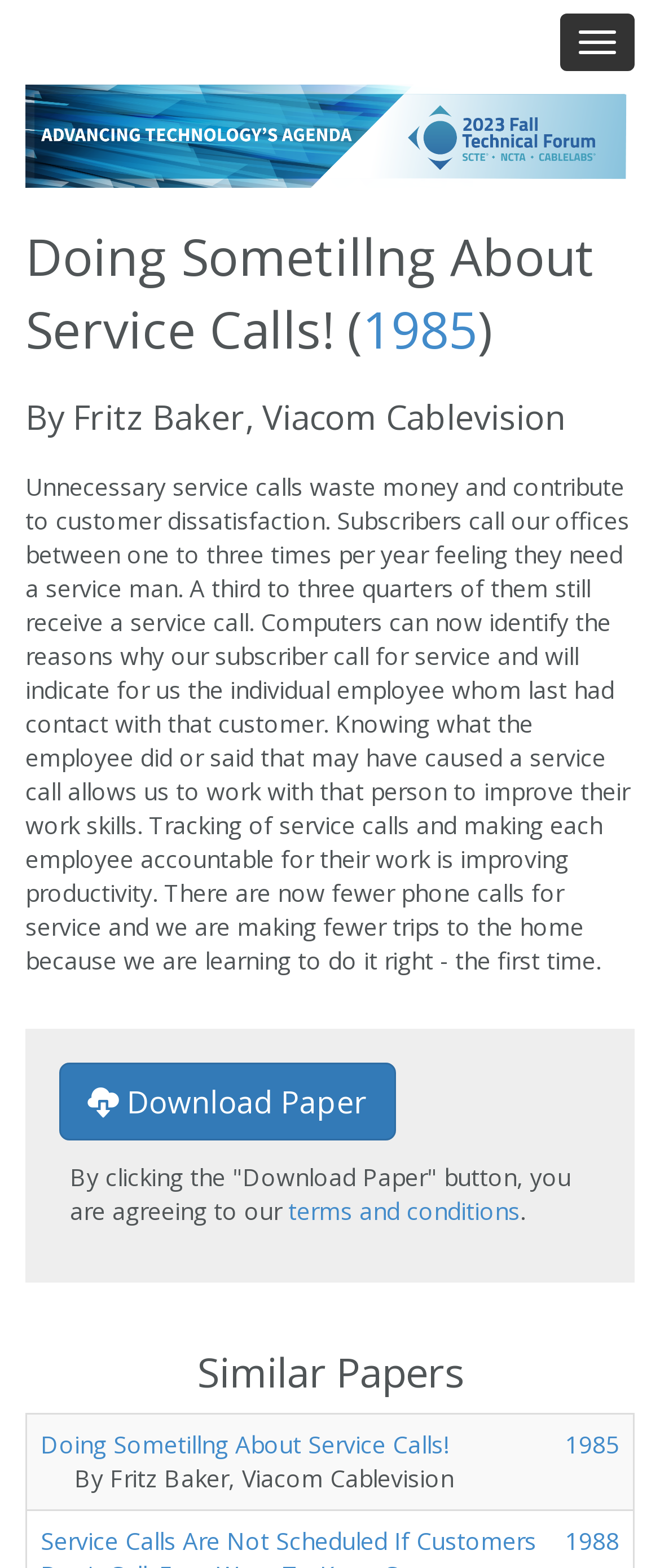Find the bounding box coordinates for the HTML element described in this sentence: "Doing Sometillng About Service Calls!". Provide the coordinates as four float numbers between 0 and 1, in the format [left, top, right, bottom].

[0.062, 0.911, 0.679, 0.931]